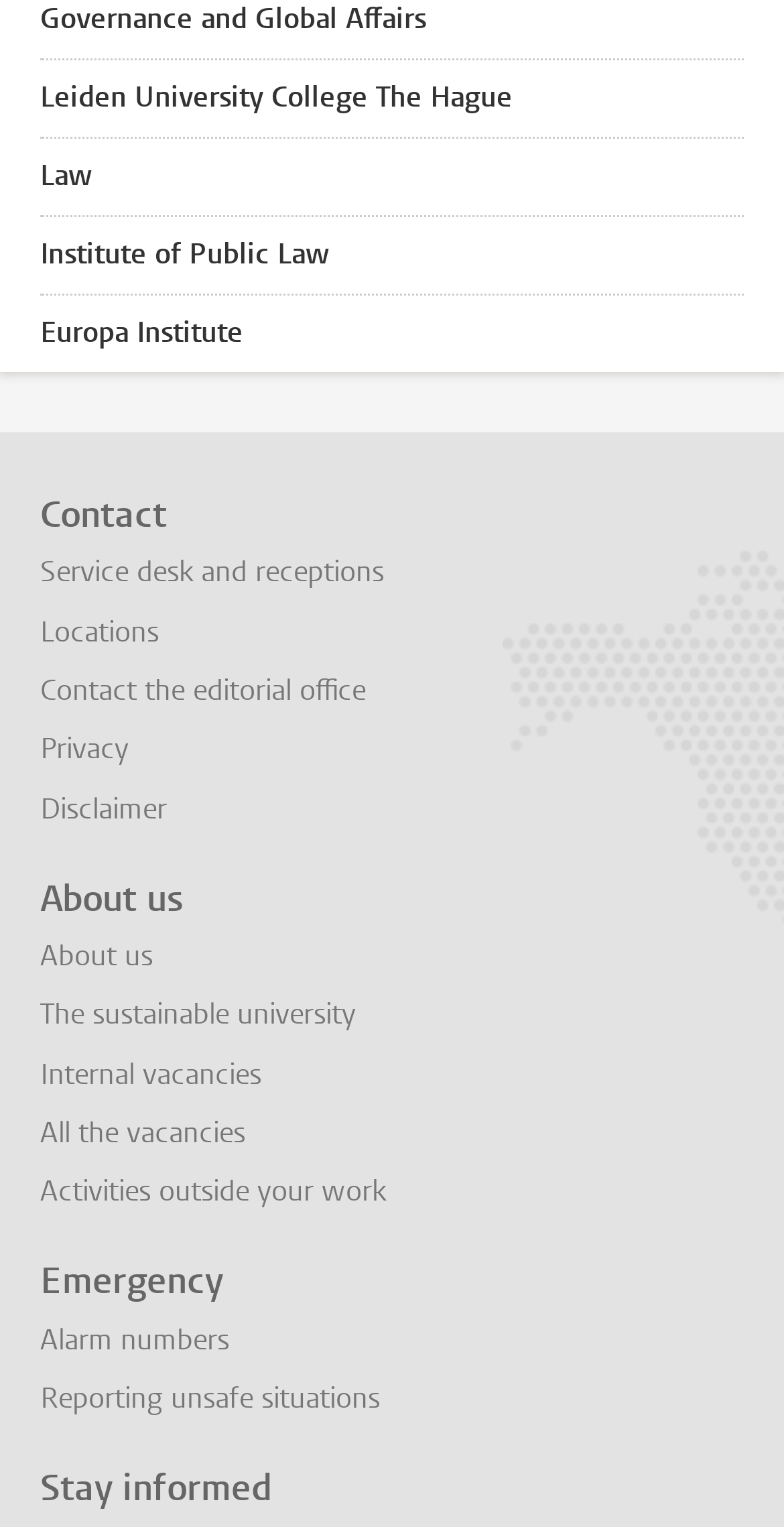Locate the bounding box coordinates of the region to be clicked to comply with the following instruction: "Stay informed". The coordinates must be four float numbers between 0 and 1, in the form [left, top, right, bottom].

[0.051, 0.96, 0.949, 0.989]